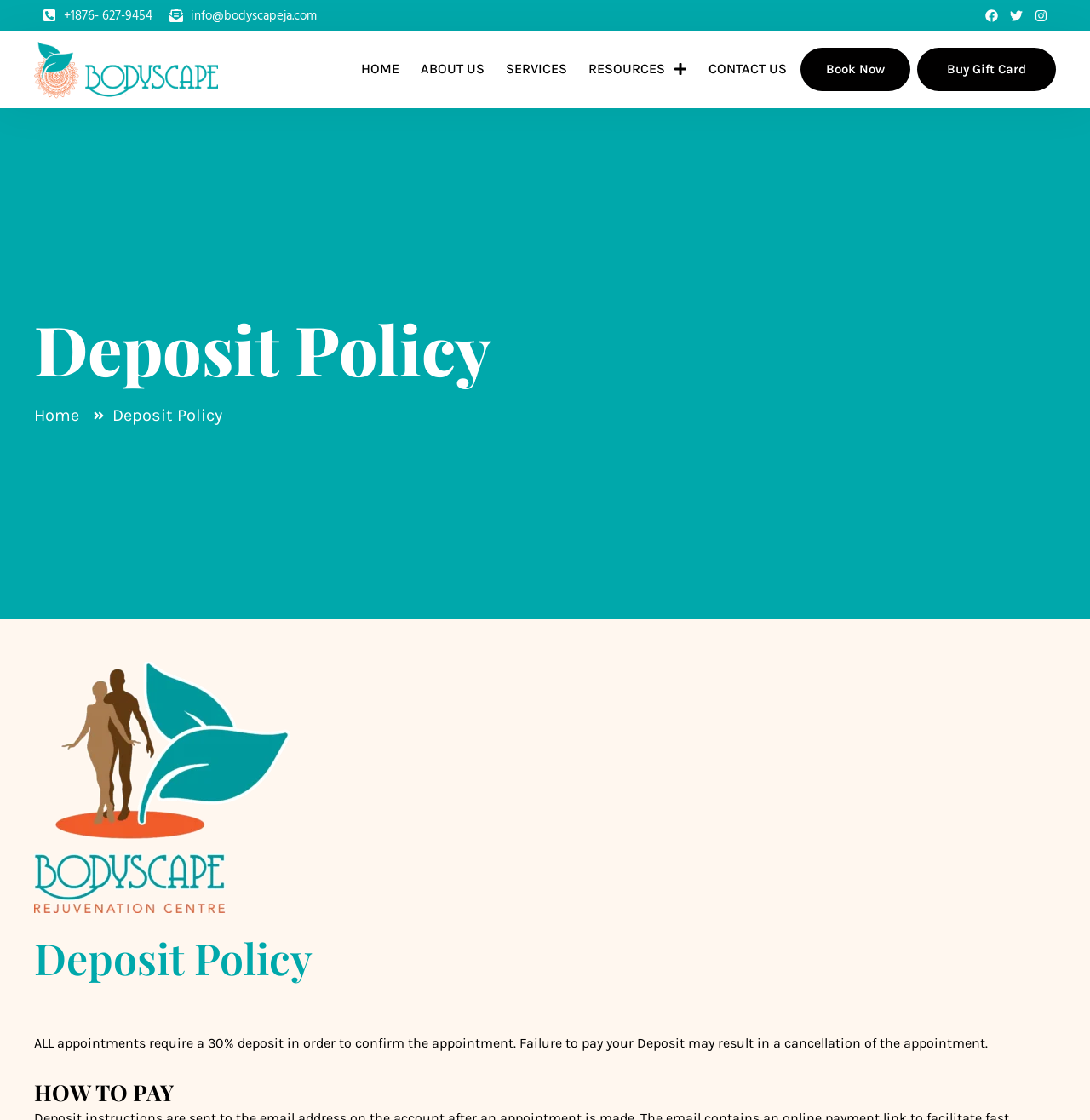Construct a comprehensive caption that outlines the webpage's structure and content.

The webpage is about the Deposit Policy of BodyScape Spas and Grooming Clubs. At the top left, there are two contact links: a phone number "+1876-627-9454" and an email address "info@bodyscapeja.com". On the top right, there are three social media links: Facebook, Twitter, and Instagram, each accompanied by an image. 

Below the contact information, there is a navigation menu with five links: "HOME", "ABOUT US", "SERVICES", "RESOURCES" with a dropdown menu, and "CONTACT US". The "RESOURCES" link has a small image next to it, indicating a dropdown menu.

Further down, there are two prominent links: "Book Now" and "Buy Gift Card". 

The main content of the page is divided into three sections. The first section has a heading "Deposit Policy" and is followed by a link to "Home". The second section also has a heading "Deposit Policy" and is followed by a paragraph of text explaining the deposit policy, stating that all appointments require a 30% deposit to confirm the appointment, and failure to pay may result in cancellation. The third section has a heading "HOW TO PAY" but does not contain any additional information.